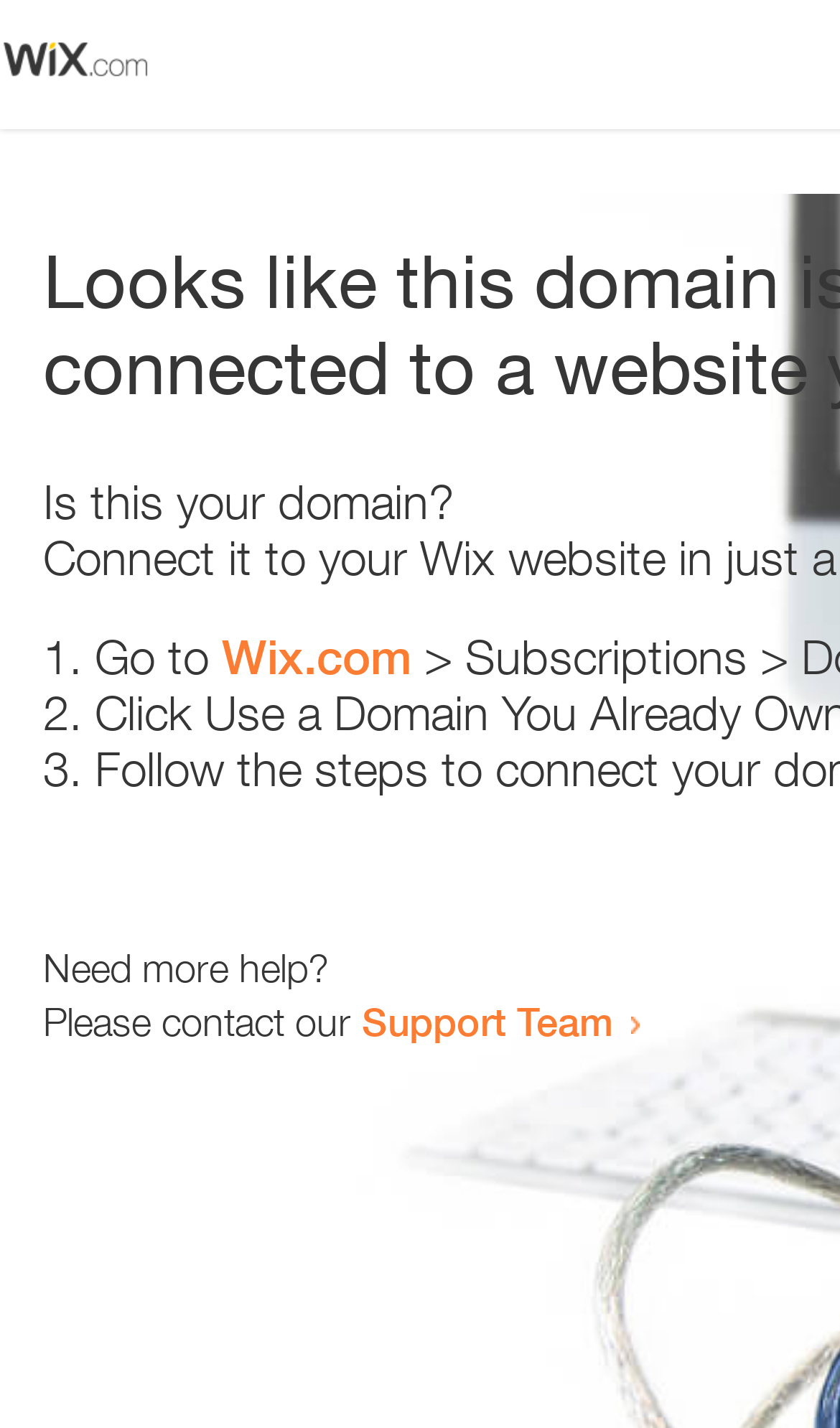What is the tone of the webpage?
We need a detailed and meticulous answer to the question.

The webpage provides steps to resolve an issue and offers support, which suggests that the tone of the webpage is helpful and supportive.